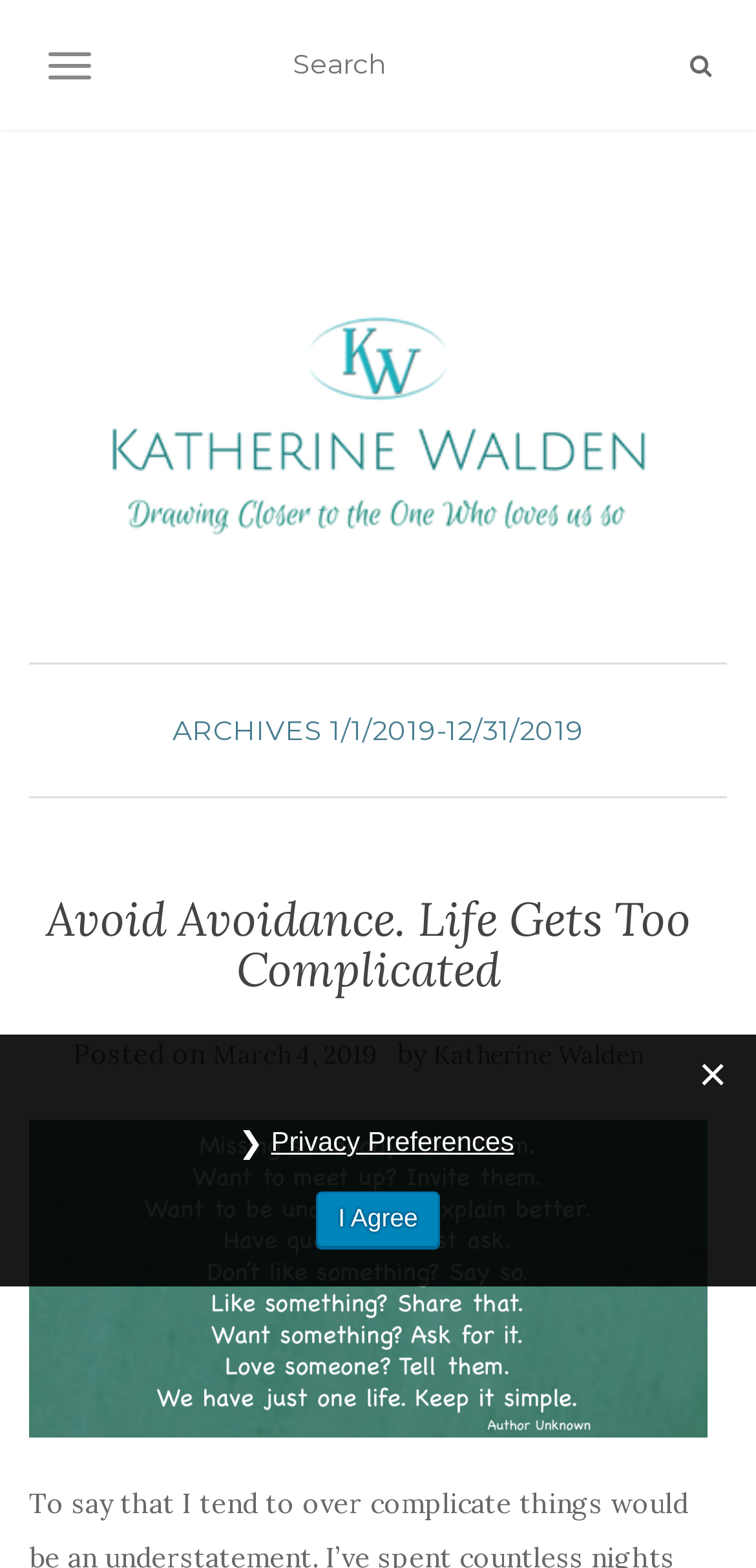Observe the image and answer the following question in detail: What is the category of the post?

The category of the post can be found in the link 'ARCHIVES 1/1/2019-12/31/2019' which is located above the heading, and it suggests that the post is archived under a specific category.